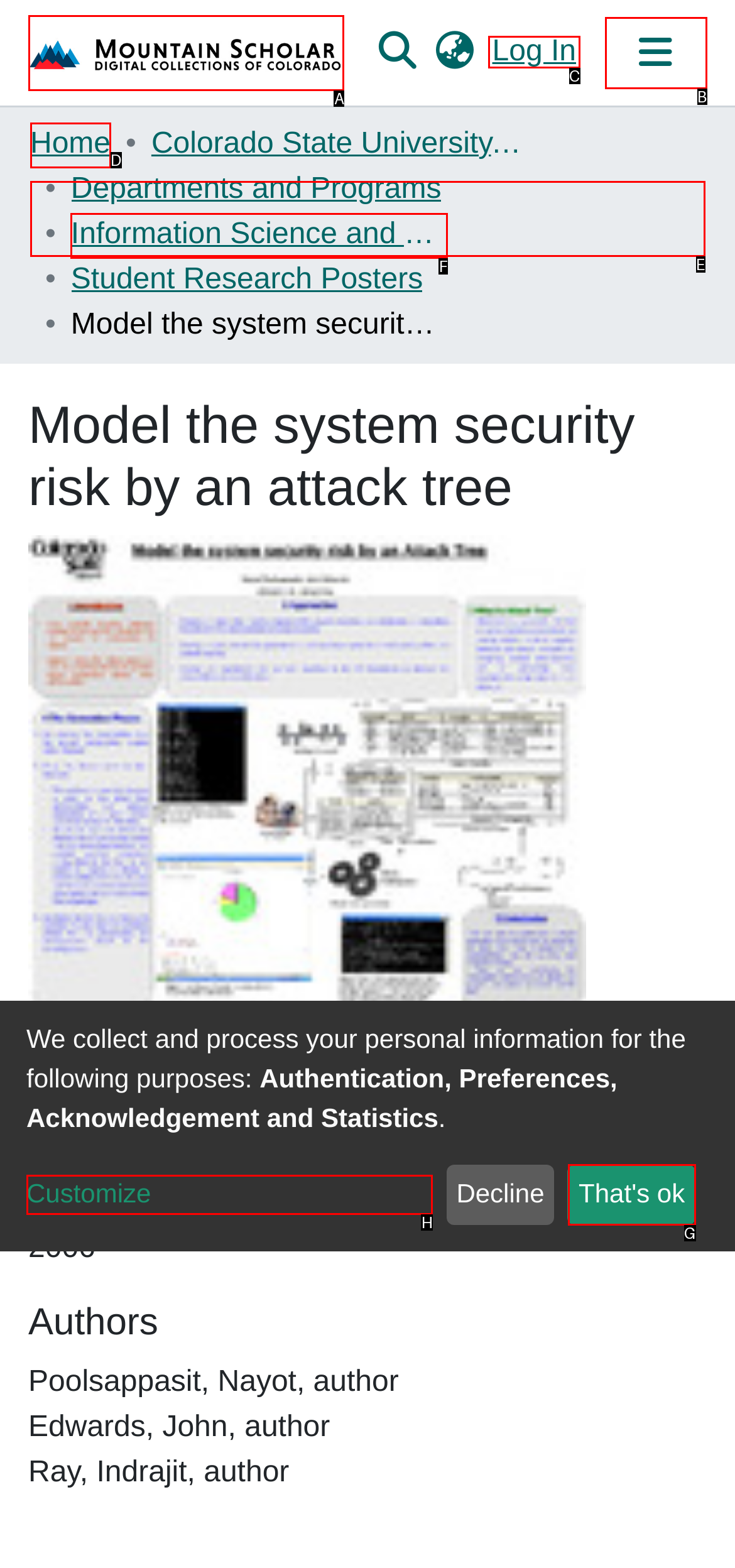Select the HTML element that matches the description: Home
Respond with the letter of the correct choice from the given options directly.

D